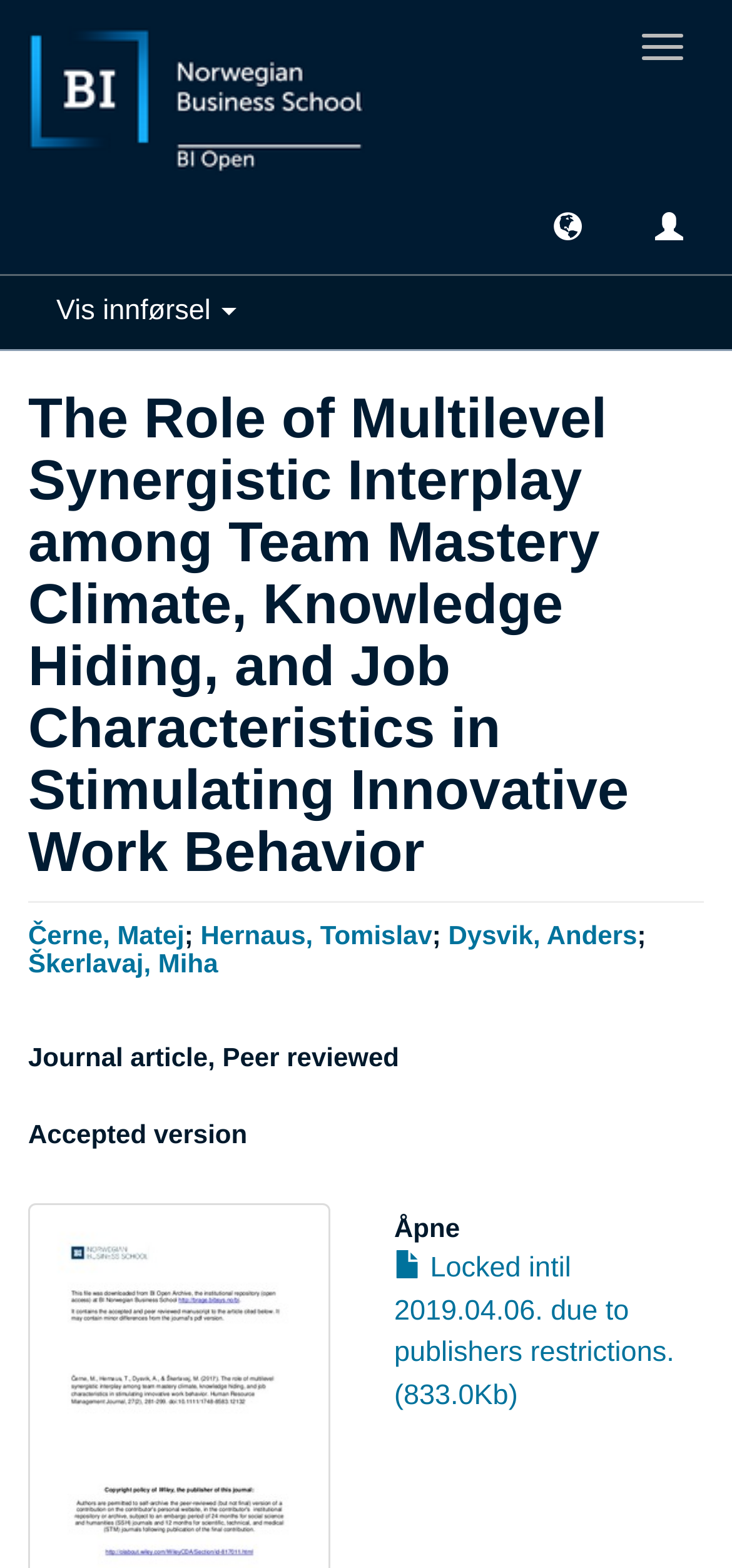Show the bounding box coordinates for the element that needs to be clicked to execute the following instruction: "View locked article". Provide the coordinates in the form of four float numbers between 0 and 1, i.e., [left, top, right, bottom].

[0.538, 0.799, 0.921, 0.9]